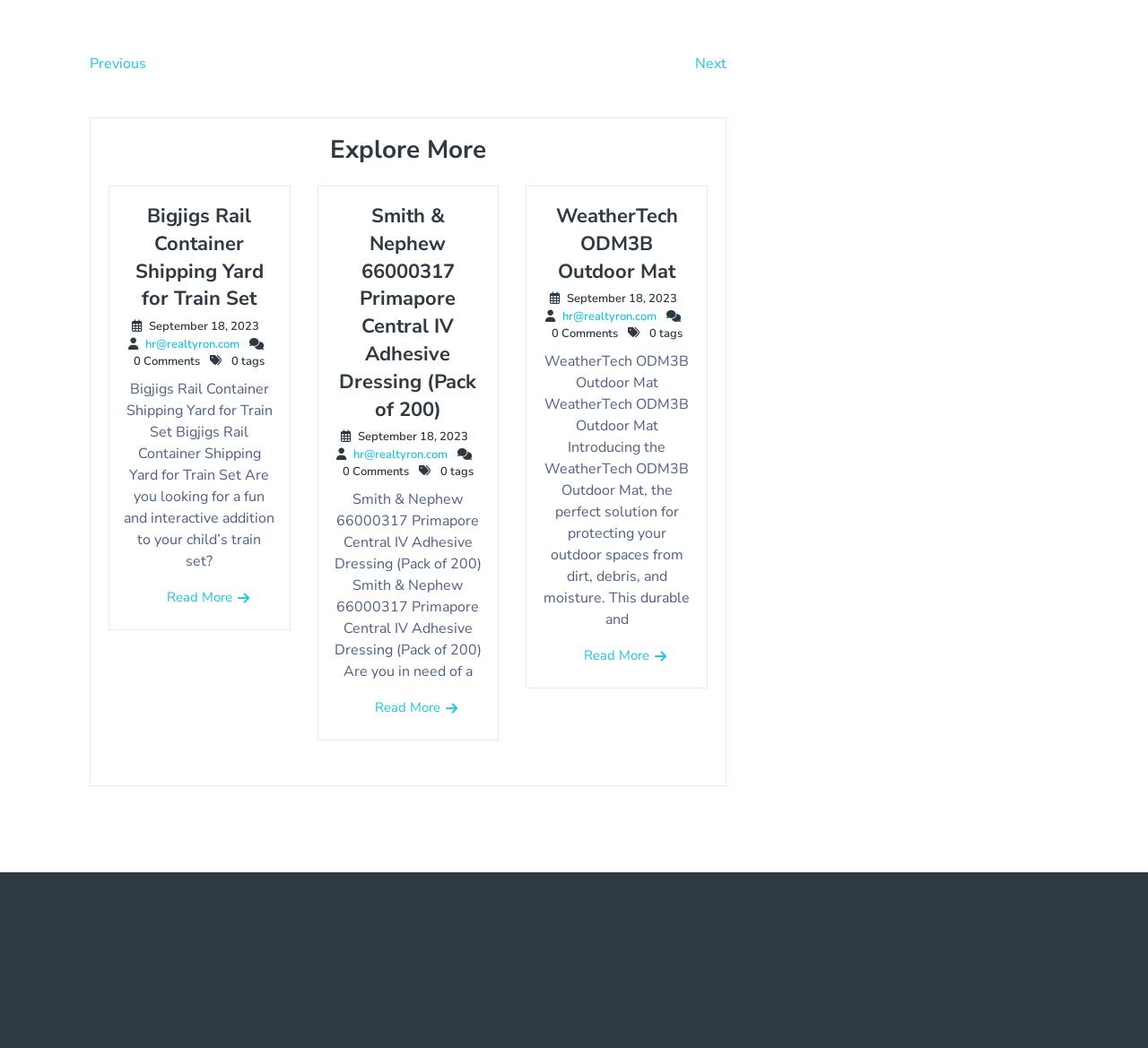What is the title of the first post?
Based on the visual, give a brief answer using one word or a short phrase.

Bigjigs Rail Container Shipping Yard